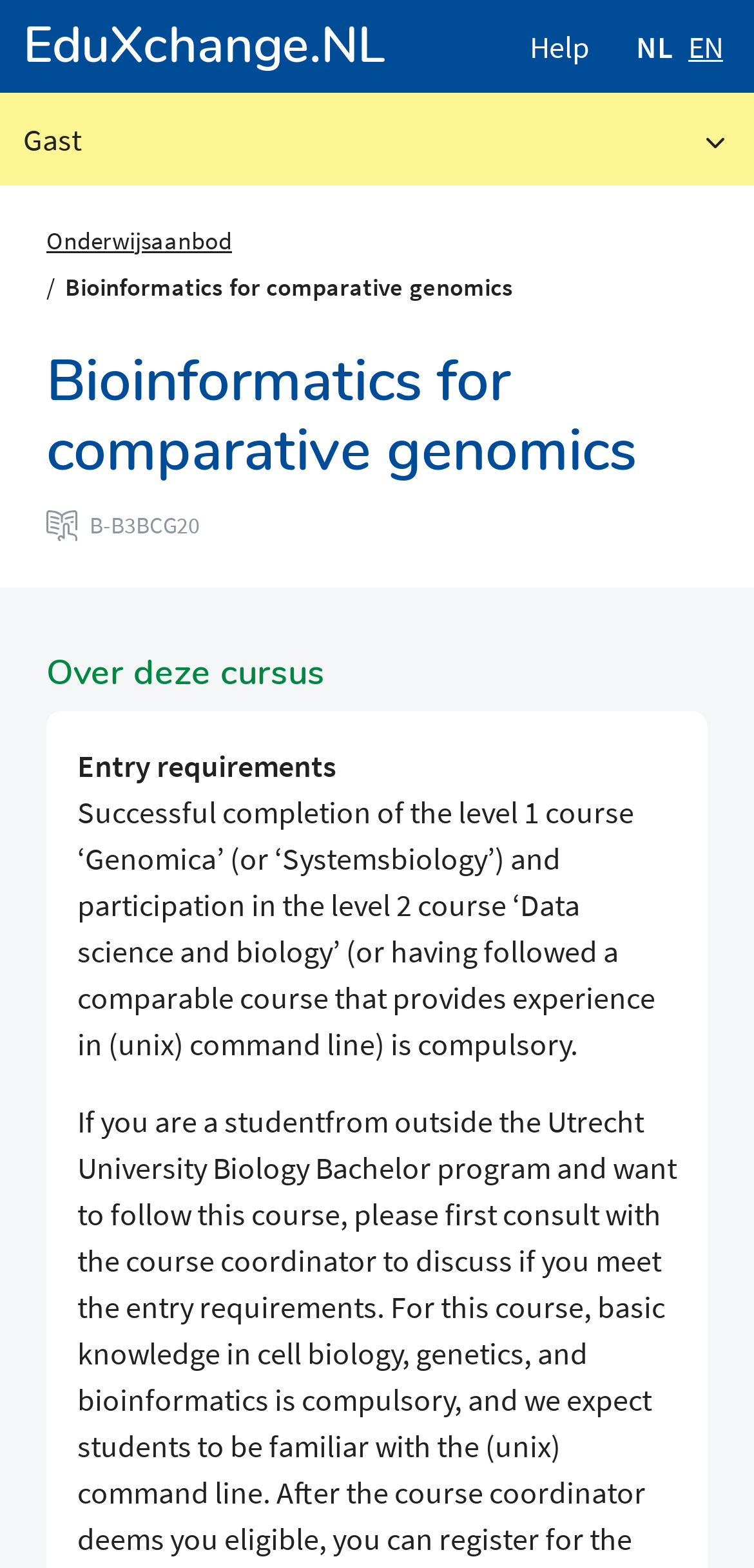Extract the heading text from the webpage.

Bioinformatics for comparative genomics